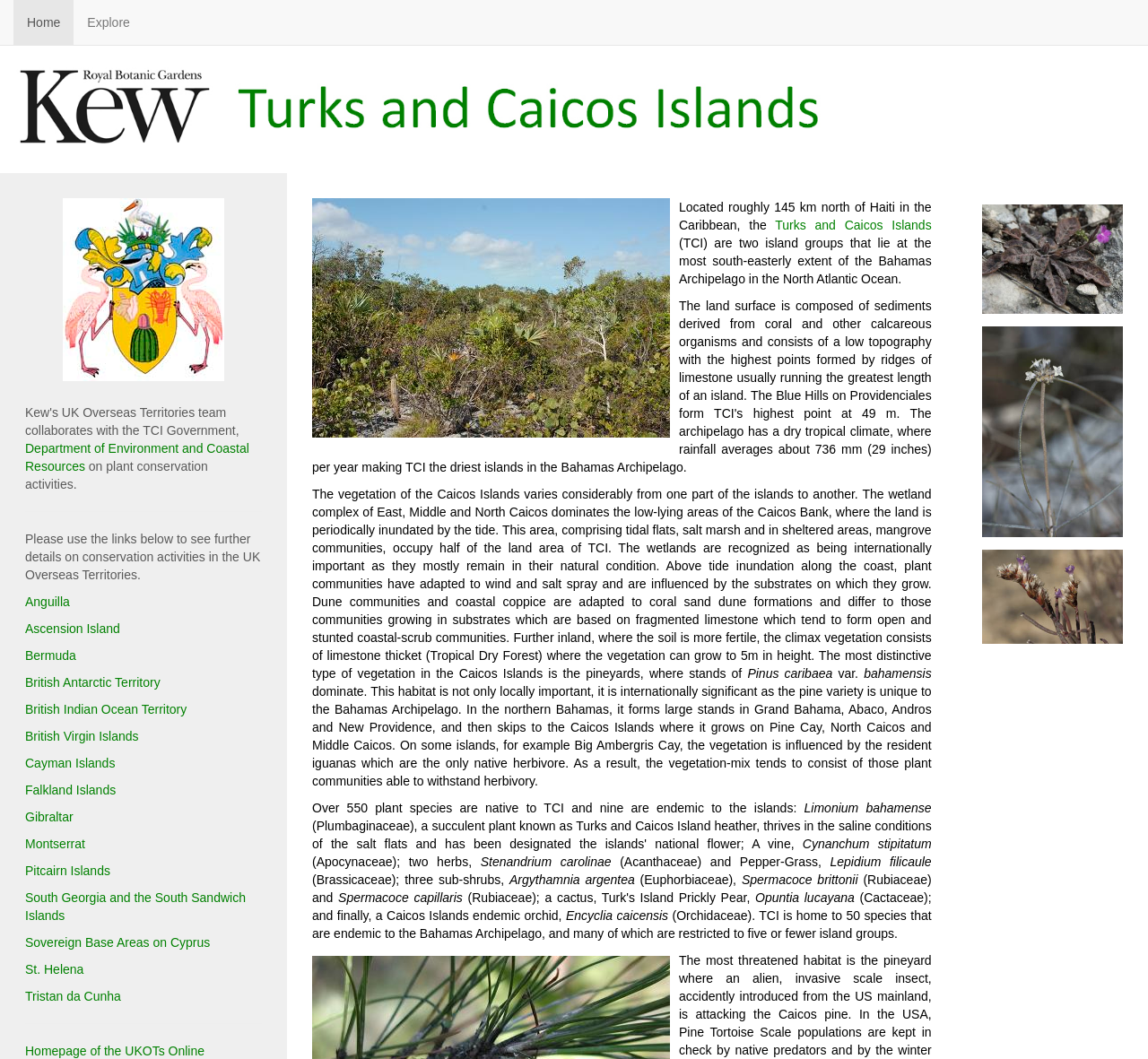Find the bounding box coordinates of the clickable area required to complete the following action: "Visit the 'Anguilla' page".

[0.022, 0.561, 0.061, 0.575]